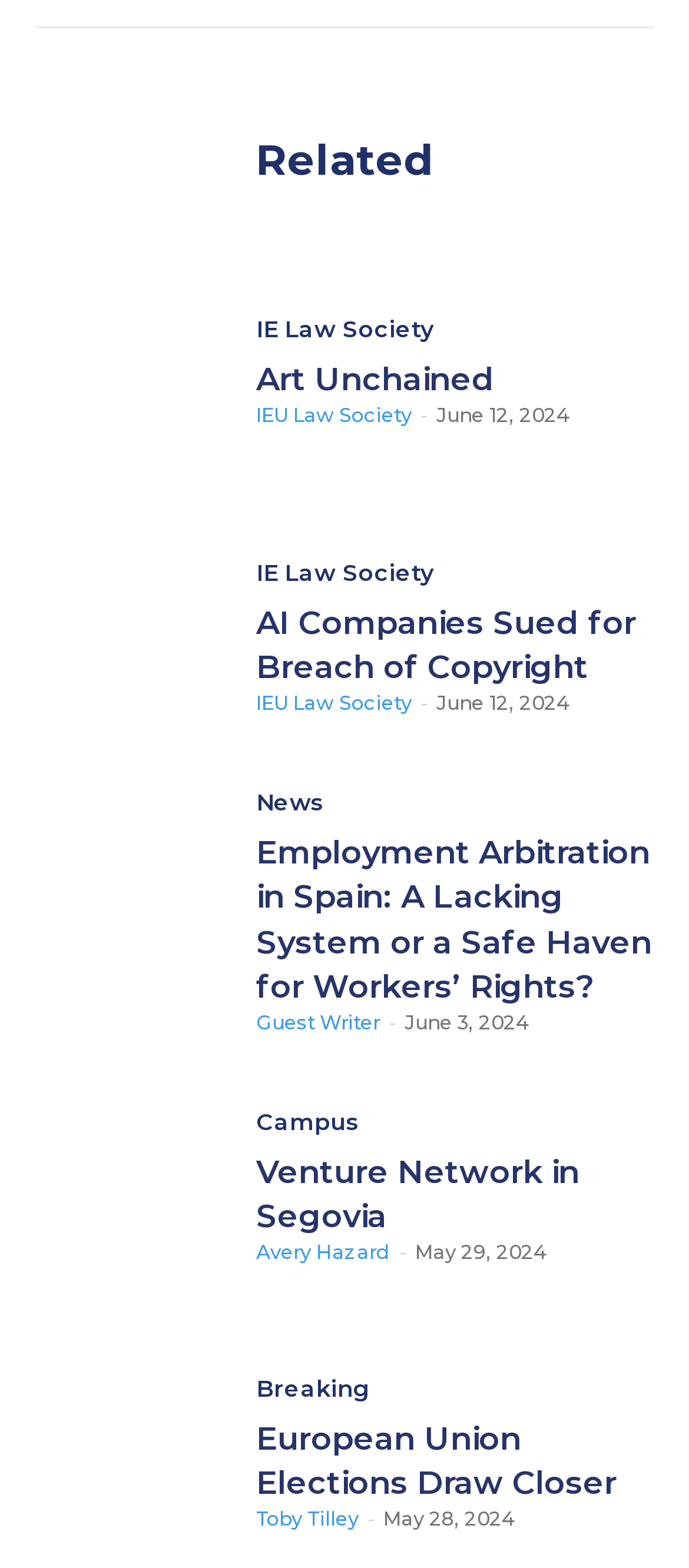Determine the bounding box coordinates of the target area to click to execute the following instruction: "Check 'European Union Elections Draw Closer'."

[0.051, 0.855, 0.321, 0.997]